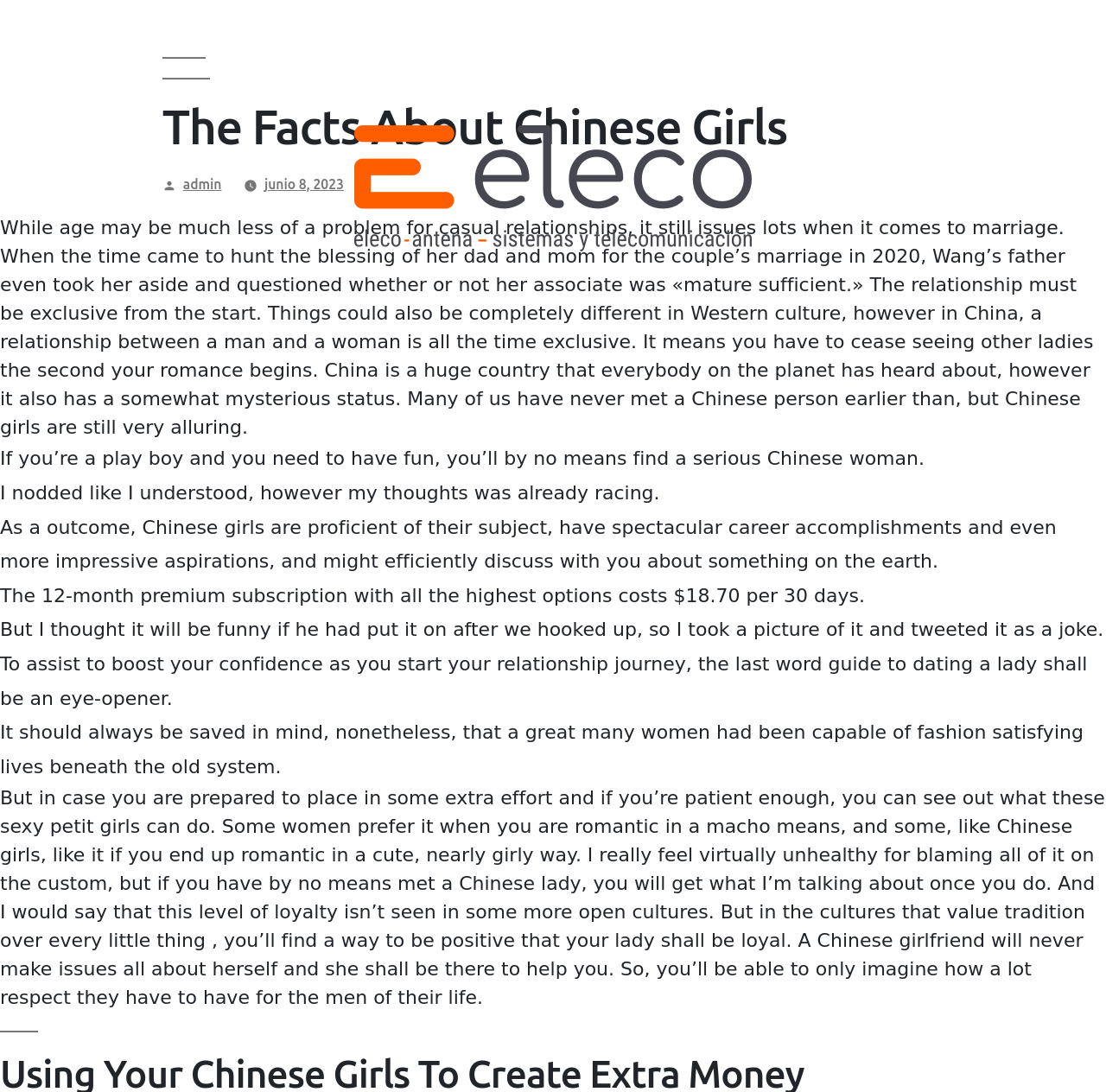Refer to the image and answer the question with as much detail as possible: What is the purpose of the article?

The purpose of the article appears to be educational, aiming to provide readers with a better understanding of Chinese girls, their culture, and their relationships, and to dispel any misconceptions or stereotypes.